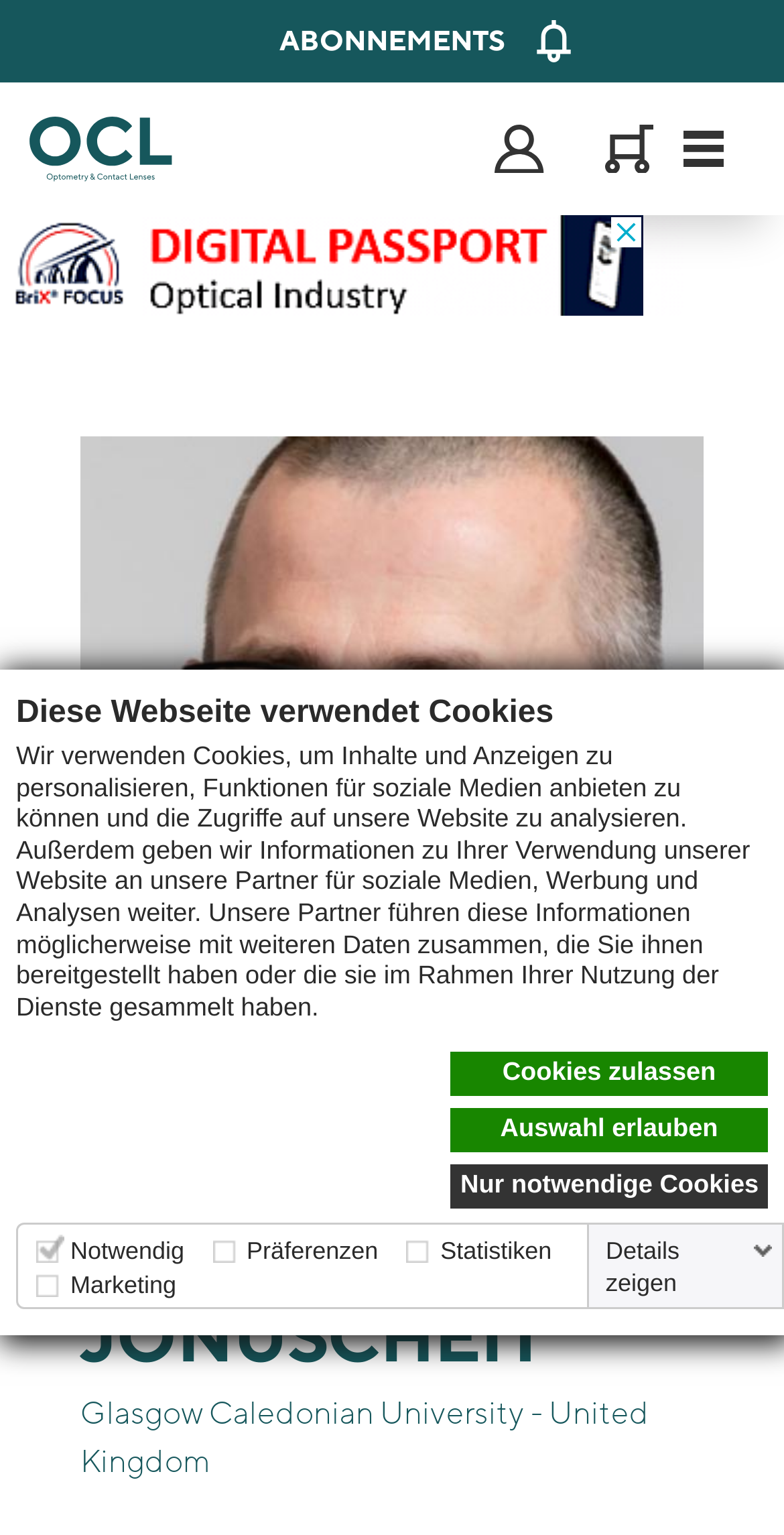Identify the bounding box coordinates of the section to be clicked to complete the task described by the following instruction: "Click the 'Home' link". The coordinates should be four float numbers between 0 and 1, formatted as [left, top, right, bottom].

[0.0, 0.067, 0.256, 0.127]